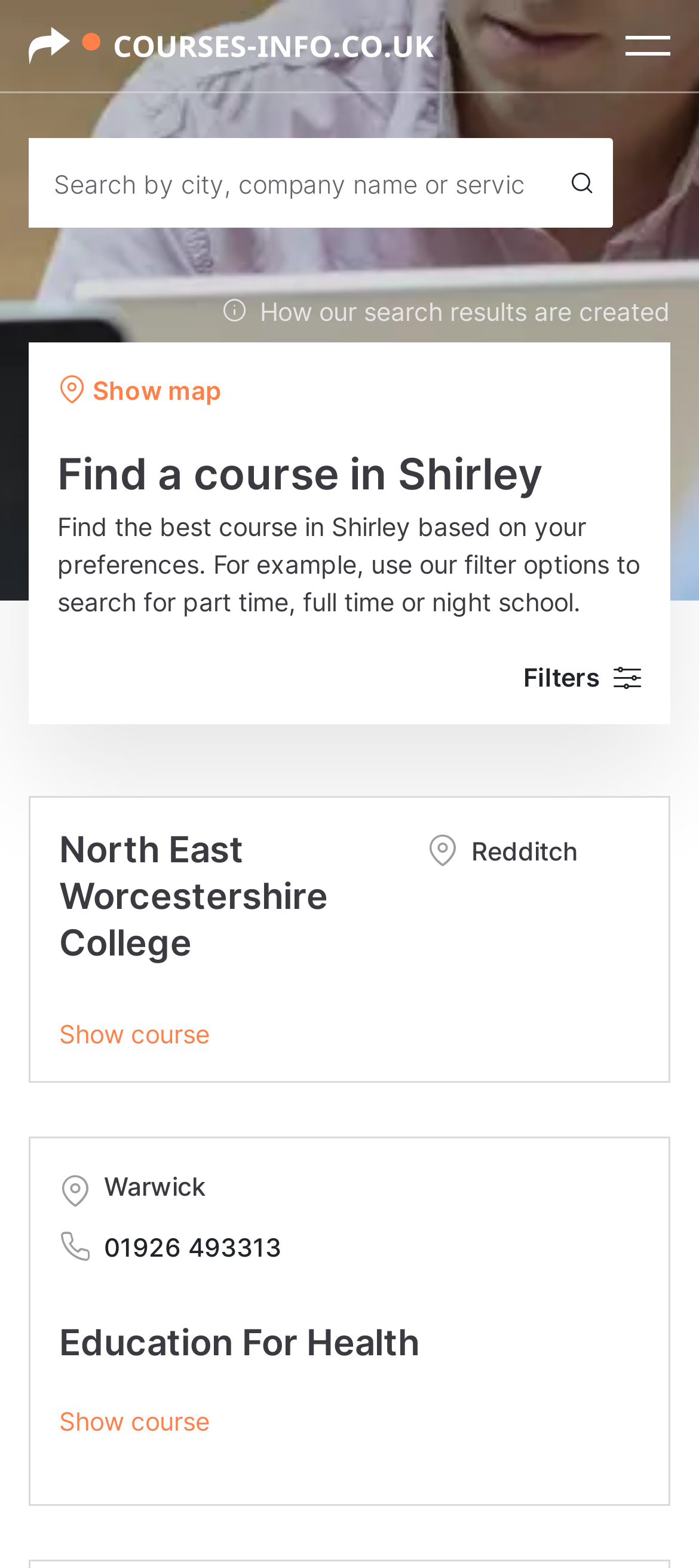Using the webpage screenshot, find the UI element described by Education For Health. Provide the bounding box coordinates in the format (top-left x, top-left y, bottom-right x, bottom-right y), ensuring all values are floating point numbers between 0 and 1.

[0.085, 0.842, 0.6, 0.87]